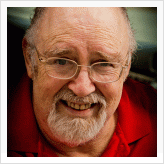Offer a detailed narrative of the image.

The image features an elderly man with a warm smile, wearing glasses and a vibrant red shirt. His expression conveys a sense of friendliness and approachability, suggesting a life filled with stories and experiences. The background is softly blurred, allowing the focus to remain on his face, which is characterized by gentle wrinkles that hint at his wisdom and years. This portrait is likely part of a welcoming introduction to a personal narrative or blog, inviting viewers into a deeper exploration of his world and the tales he has to share.